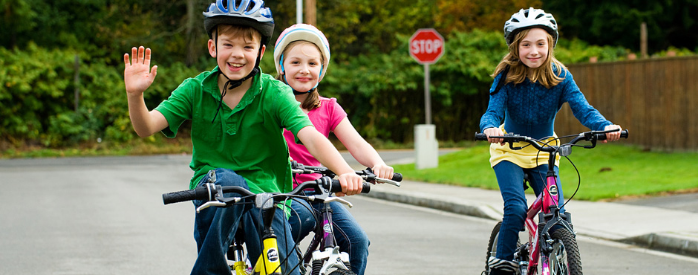With reference to the screenshot, provide a detailed response to the question below:
What is the atmosphere in the neighborhood?

The atmosphere in the neighborhood is friendly and safe, as indicated by the lush greenery and the presence of a stop sign in the backdrop. The caption also mentions that the image features a 'safe and friendly neighborhood environment perfect for biking', which reinforces this conclusion.